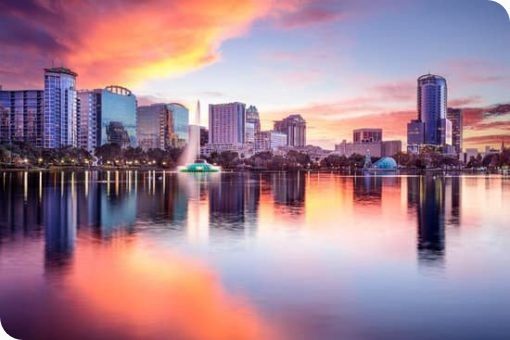Elaborate on all the elements present in the image.

The image showcases a stunning view of the Orlando skyline at sunset, reflecting beautifully on the serene waters of a lake. The scene is painted with vibrant hues of orange, pink, and purple in the sky, creating a picturesque backdrop for the tall buildings that comprise the city's skyline. The silhouette of the buildings, with their varying architectural styles, conveys a sense of modernity and urban charm. Notable in the foreground is a gentle fountain that adds a tranquil element to the landscape. This captivating visual represents the location where Cromos Pharma attended the SCOPE Summit 2022, offering a glimpse into both the event and the lively atmosphere of Orlando, Florida.